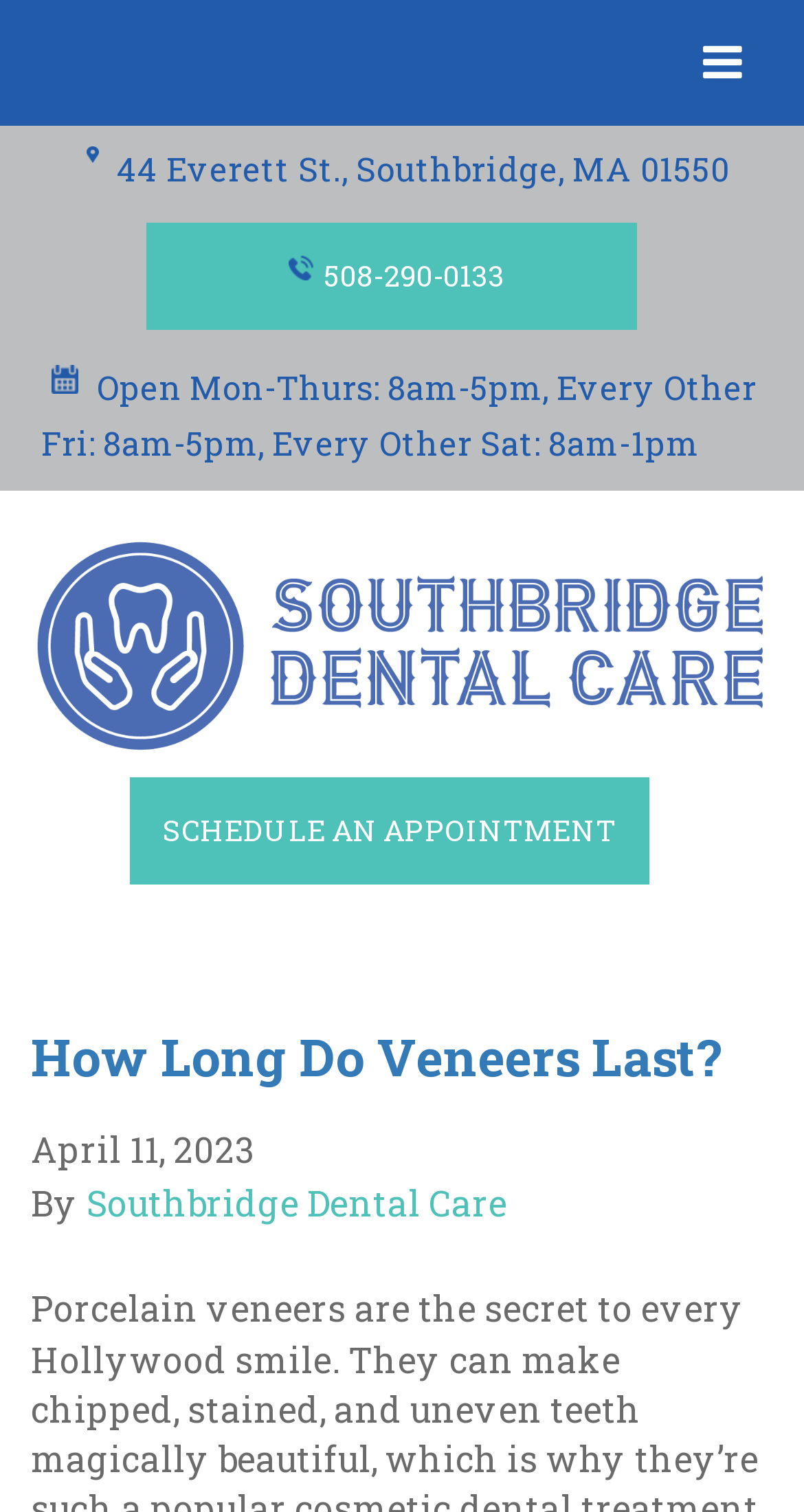Determine the bounding box for the described HTML element: "parent_node: SCHEDULE AN APPOINTMENT". Ensure the coordinates are four float numbers between 0 and 1 in the format [left, top, right, bottom].

[0.036, 0.408, 0.959, 0.439]